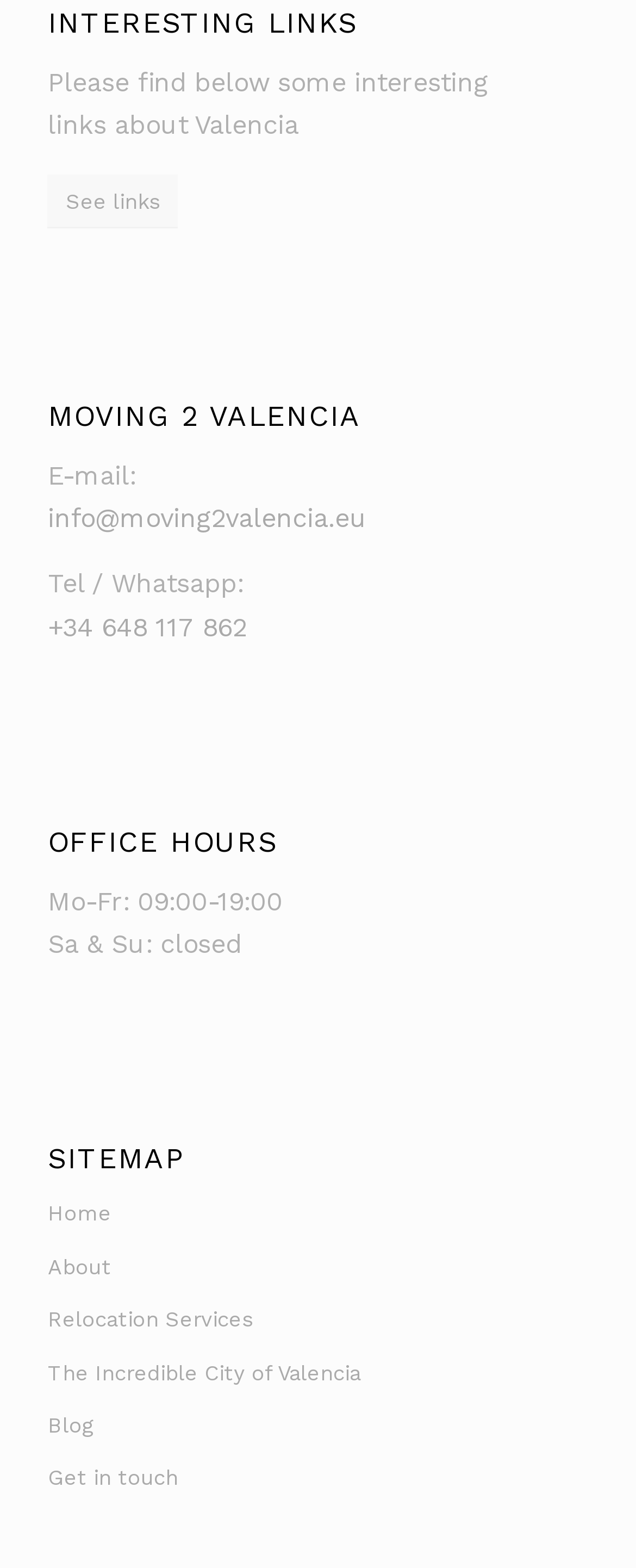Respond to the question below with a single word or phrase:
What is the topic of the fourth link in the sitemap?

The Incredible City of Valencia